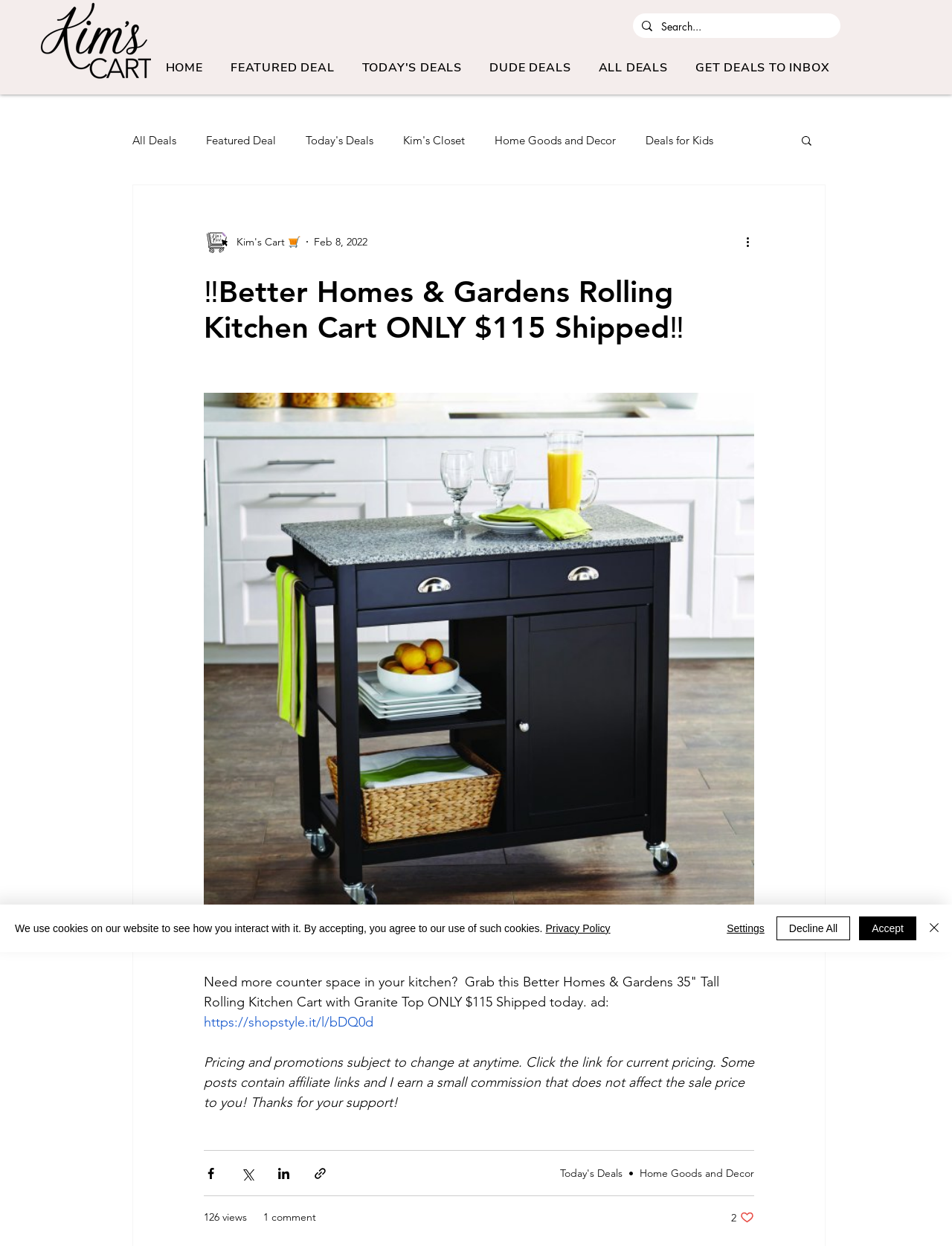What is the date of the article?
With the help of the image, please provide a detailed response to the question.

I found the date of the article by reading the text 'Feb 8, 2022' which is located below the writer's picture and above the article content.